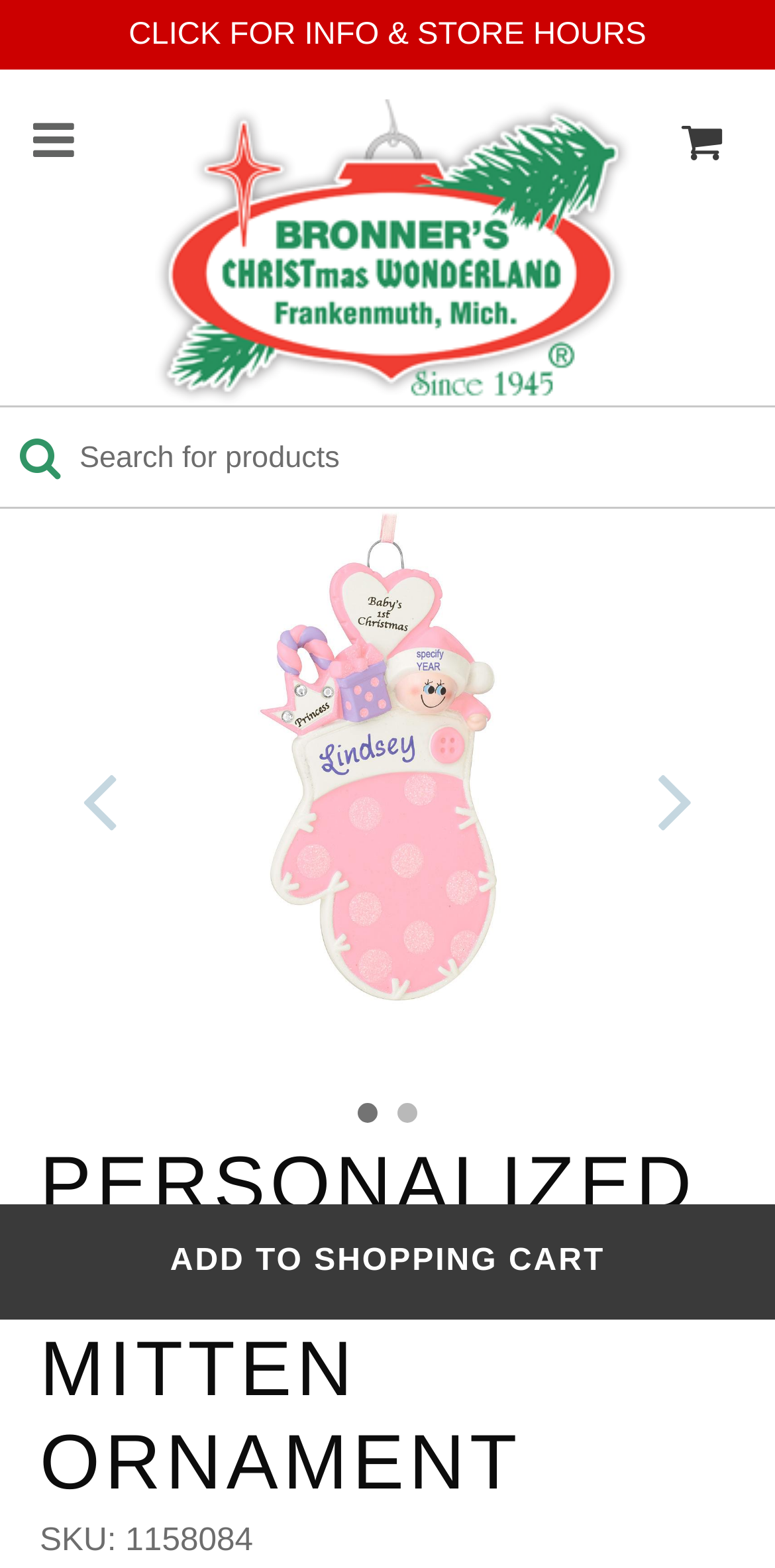What is the shape of the ornament?
From the screenshot, provide a brief answer in one word or phrase.

Mitten